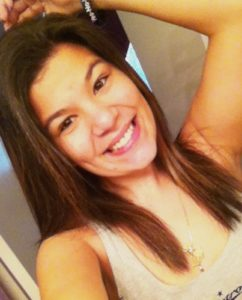Where is the woman likely taking the selfie?
Please provide a detailed answer to the question.

The background of the image is softly blurred, which suggests that the woman is taking the selfie in an indoor setting, likely a bathroom or bedroom, as mentioned in the caption.